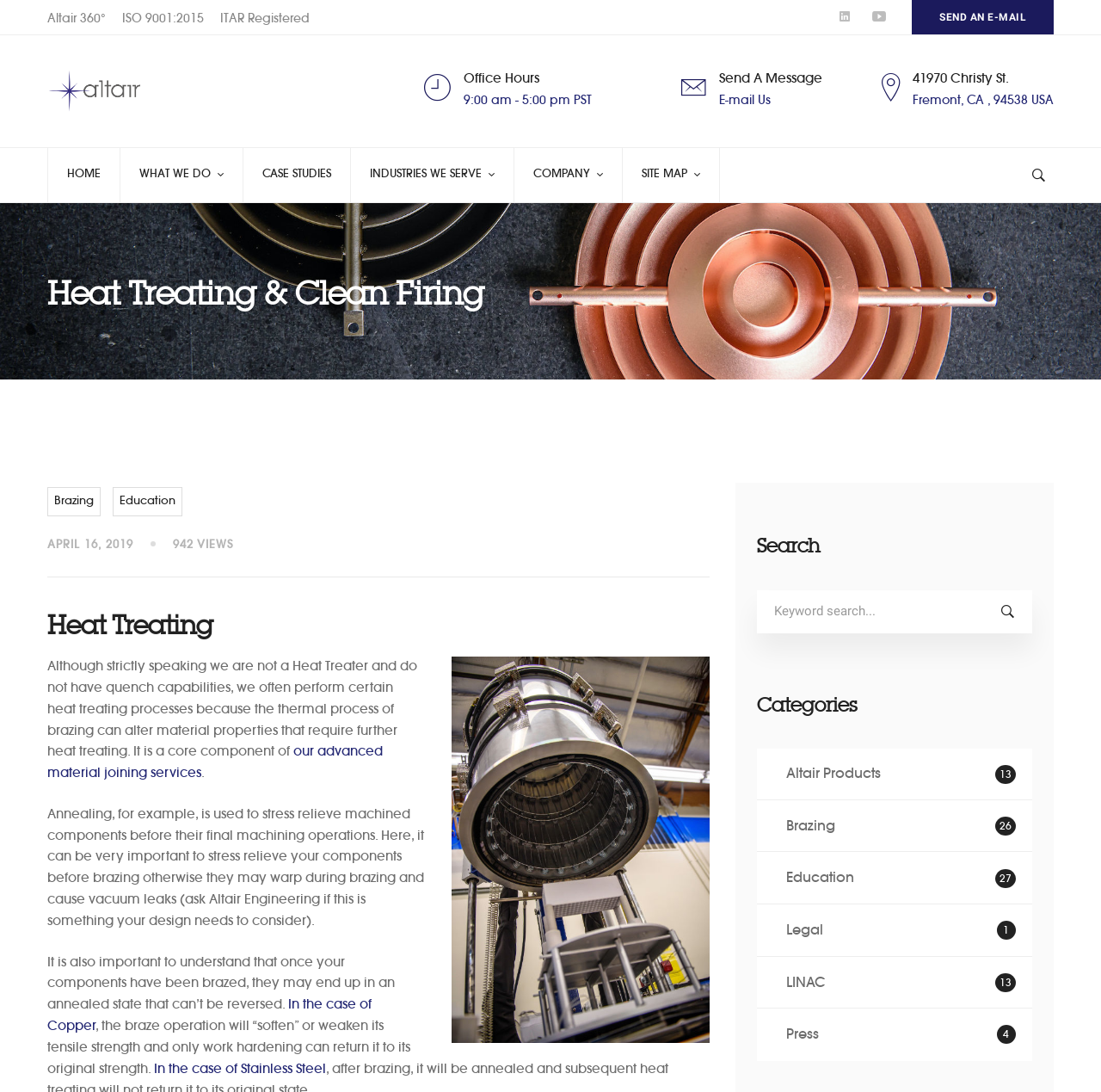Can you identify the bounding box coordinates of the clickable region needed to carry out this instruction: 'Send an e-mail'? The coordinates should be four float numbers within the range of 0 to 1, stated as [left, top, right, bottom].

[0.828, 0.0, 0.957, 0.032]